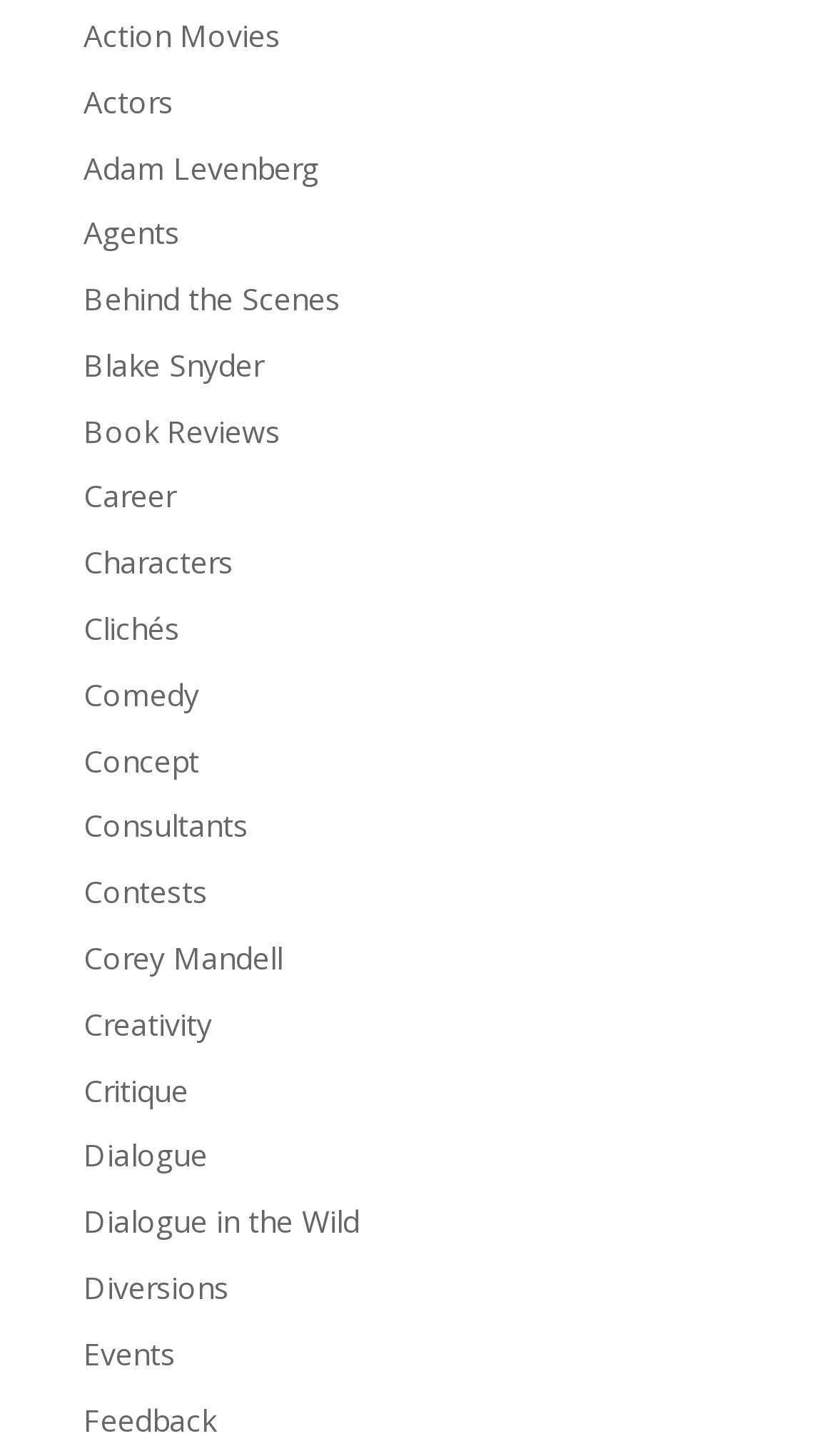Please find and report the bounding box coordinates of the element to click in order to perform the following action: "Read about Adam Levenberg". The coordinates should be expressed as four float numbers between 0 and 1, in the format [left, top, right, bottom].

[0.1, 0.101, 0.382, 0.129]